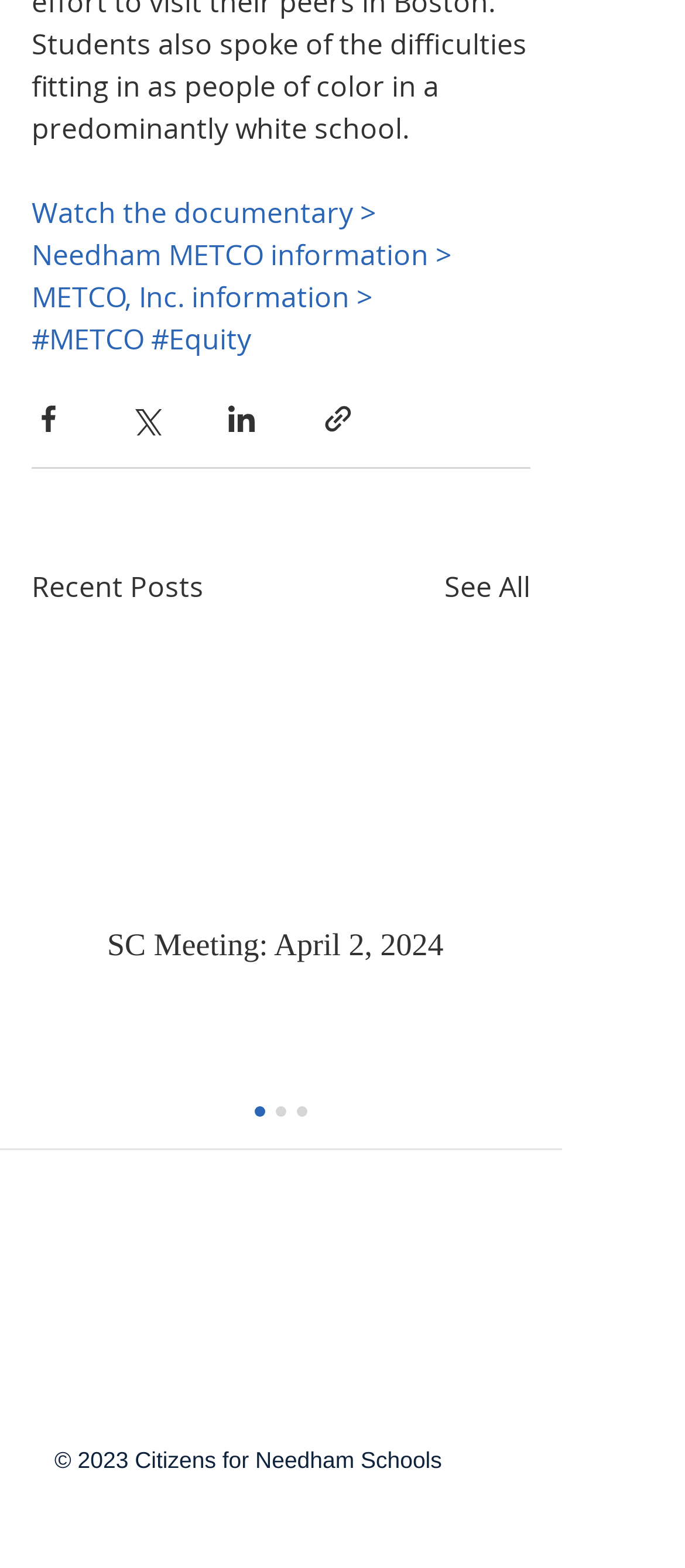Look at the image and write a detailed answer to the question: 
What is the title of the section below the links?

I looked at the heading element below the links, which has the text 'Recent Posts', so that's the title of the section.